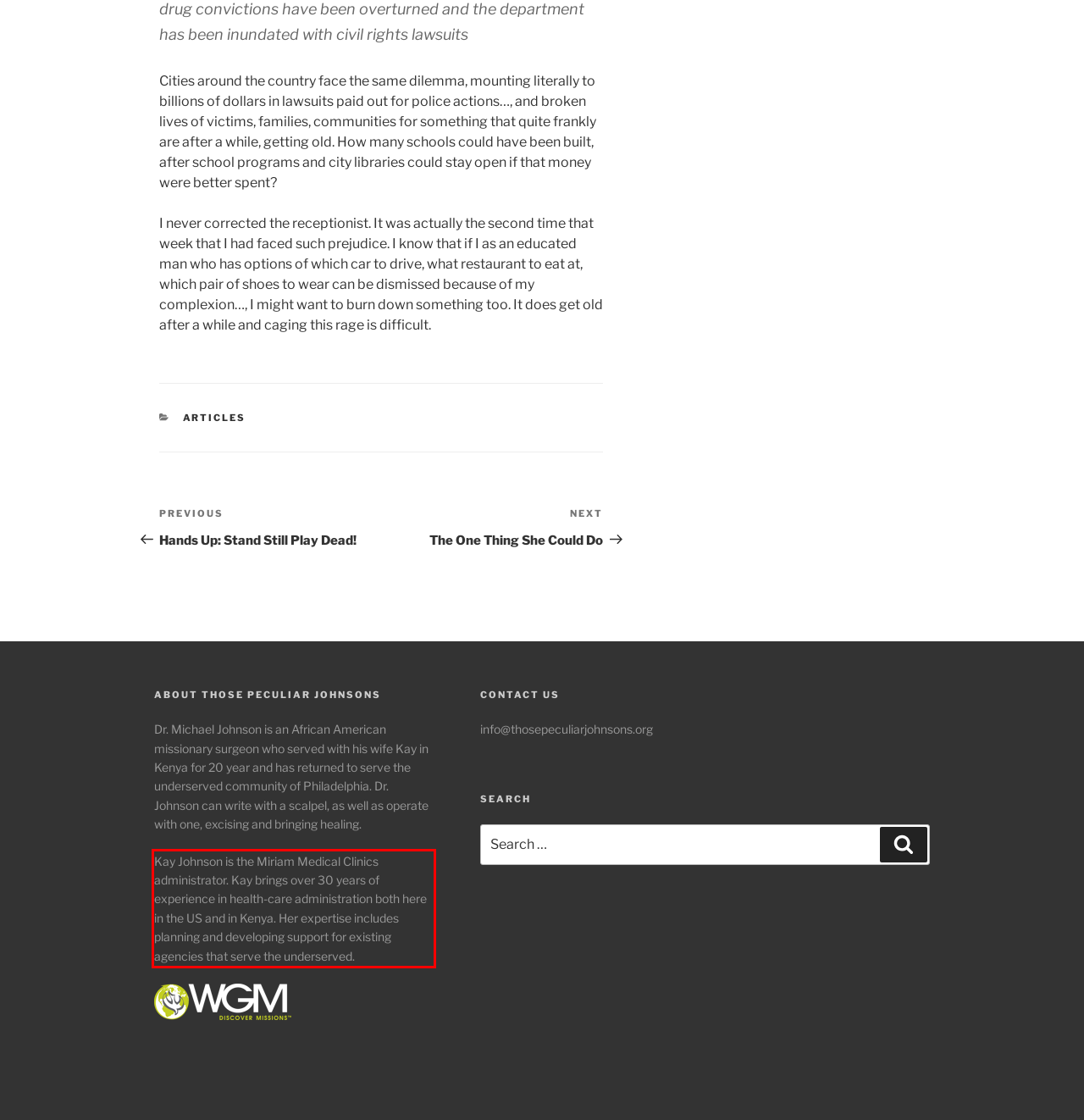You are given a screenshot with a red rectangle. Identify and extract the text within this red bounding box using OCR.

Kay Johnson is the Miriam Medical Clinics administrator. Kay brings over 30 years of experience in health-care administration both here in the US and in Kenya. Her expertise includes planning and developing support for existing agencies that serve the underserved.